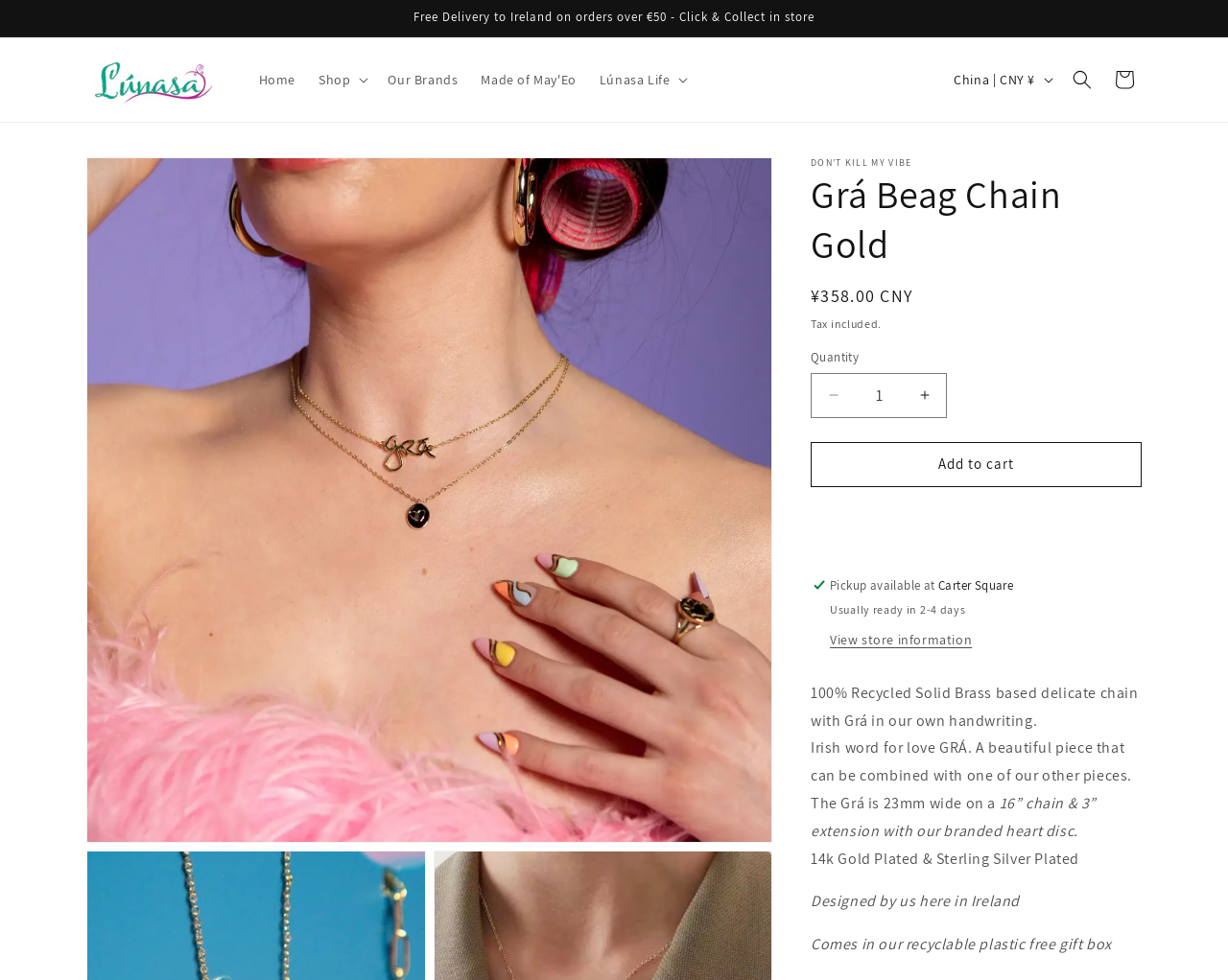Identify the bounding box coordinates for the element you need to click to achieve the following task: "view article in pdf format". Provide the bounding box coordinates as four float numbers between 0 and 1, in the form [left, top, right, bottom].

None